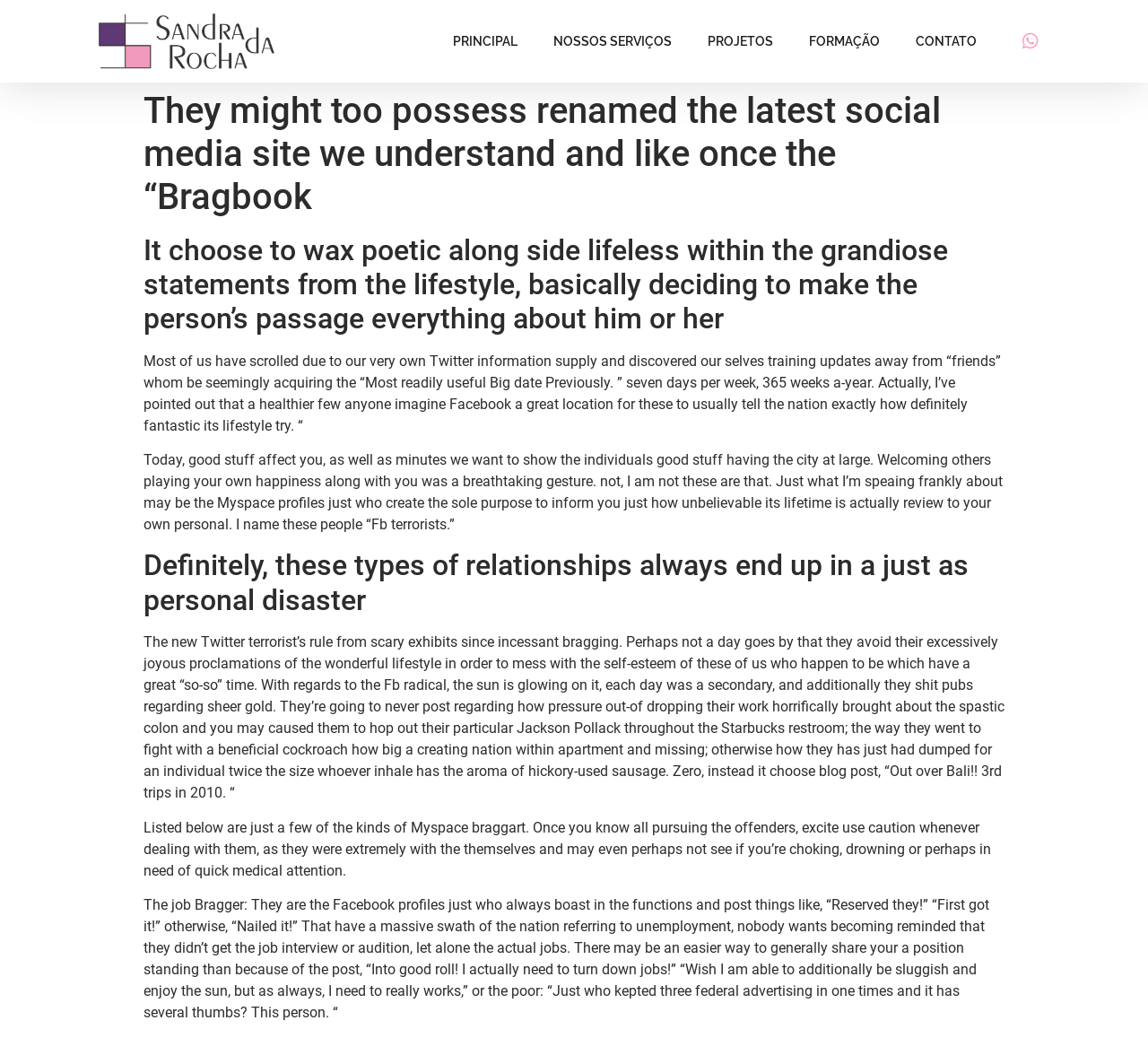What is the topic of the article on the webpage?
Respond to the question with a single word or phrase according to the image.

Facebook bragging